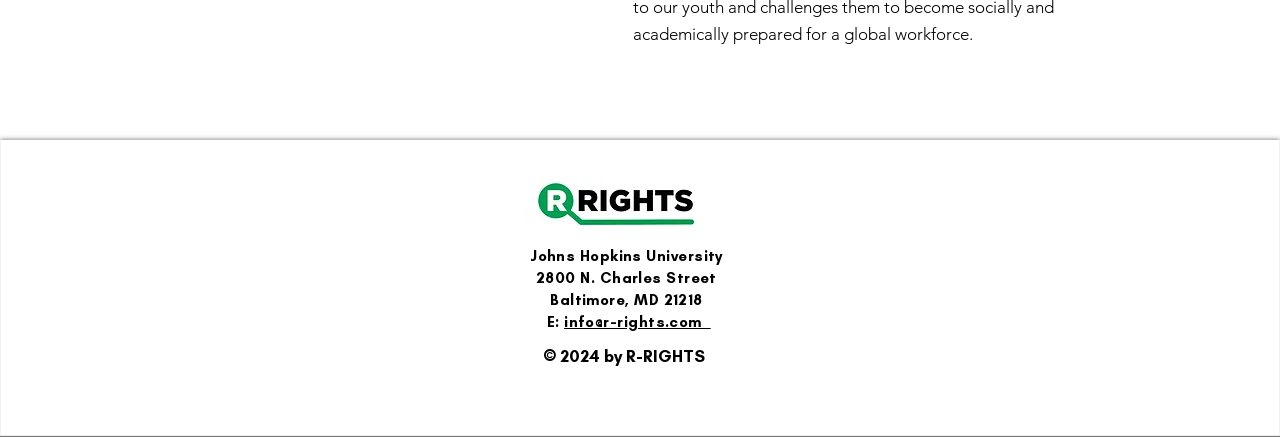Identify the bounding box for the UI element specified in this description: "info@r-rights.com". The coordinates must be four float numbers between 0 and 1, formatted as [left, top, right, bottom].

[0.441, 0.716, 0.555, 0.757]